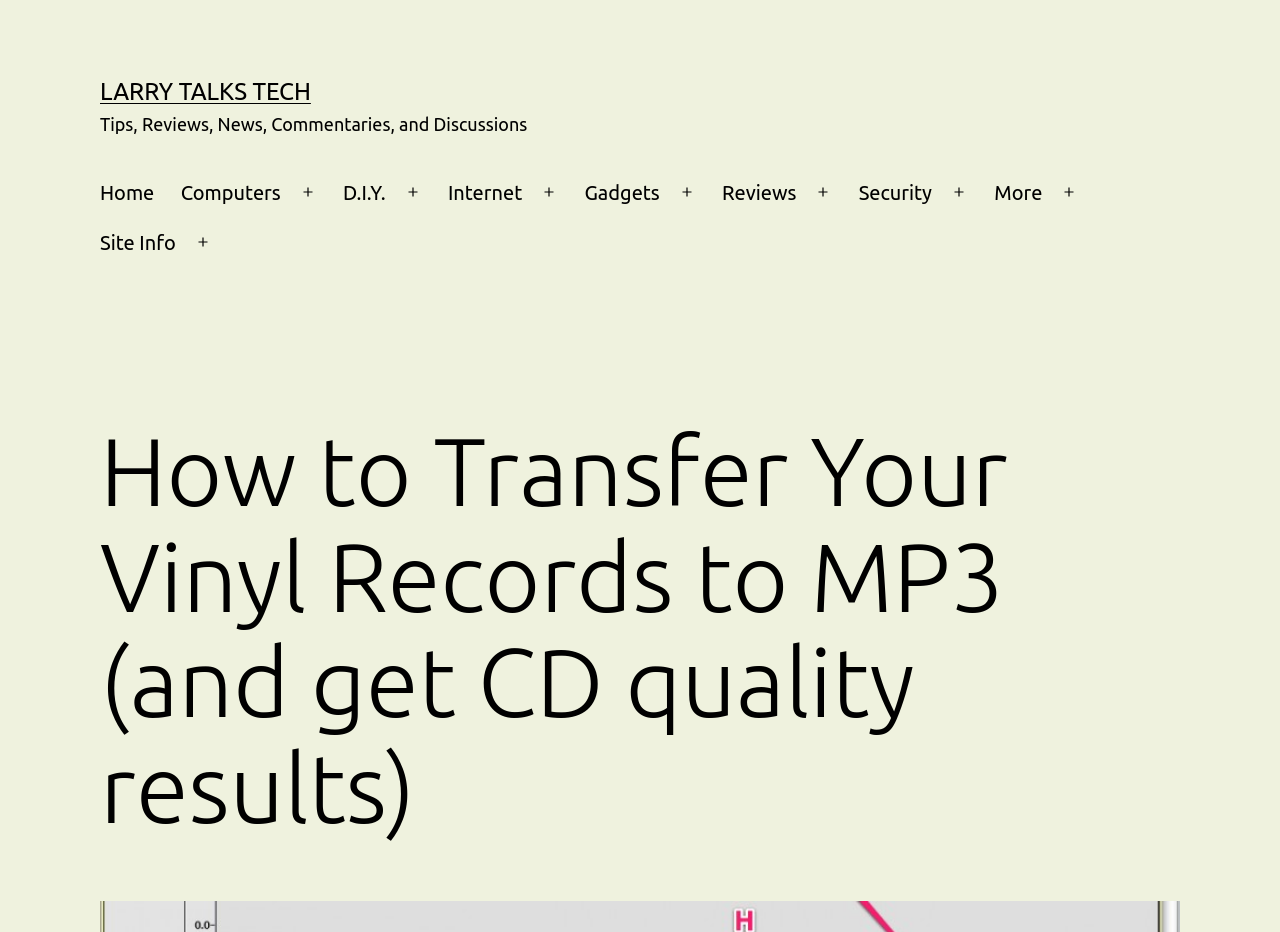Please indicate the bounding box coordinates of the element's region to be clicked to achieve the instruction: "Read the article 'How to Transfer Your Vinyl Records to MP3 (and get CD quality results)'". Provide the coordinates as four float numbers between 0 and 1, i.e., [left, top, right, bottom].

[0.078, 0.449, 0.922, 0.902]